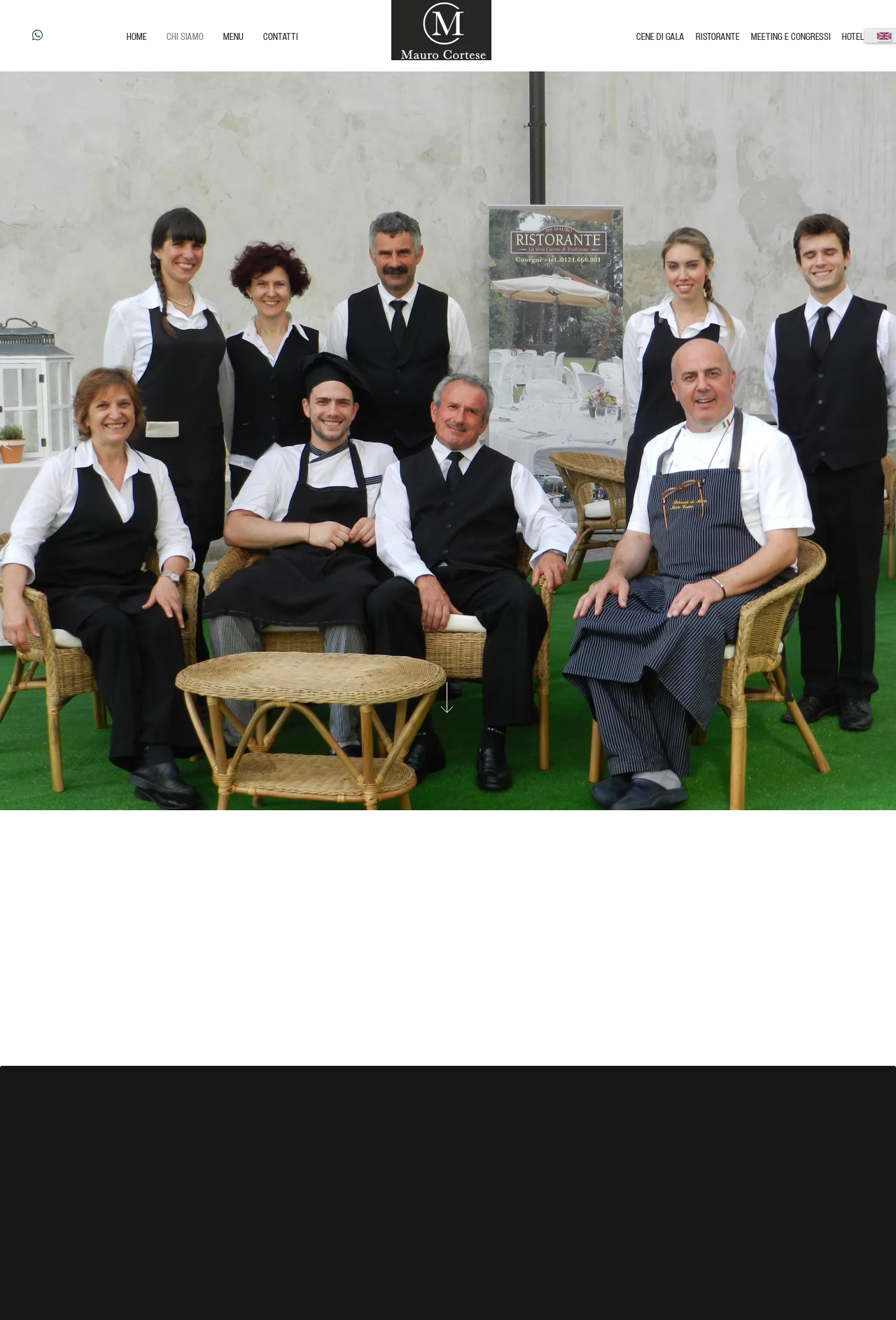Illustrate the webpage thoroughly, mentioning all important details.

The webpage is about Gruppo Mauro Cortese, a service provider for banqueting events and weddings. At the top left of the page, there is a navigation menu with six options: HOME, CHI SIAMO, MENU, CONTATTI, CENE DI GALA, RISTORANTE, MEETING E CONGRESSI, and HOTEL. These options are aligned horizontally and are positioned near the top of the page.

Below the navigation menu, there is a WhatsApp icon located at the top left corner of the page. On the right side of the page, there is a small image related to a restaurant template.

The rest of the page content is not explicitly described in the provided accessibility tree, but based on the meta description, it is likely that the page provides more information about Gruppo Mauro Cortese and their services.